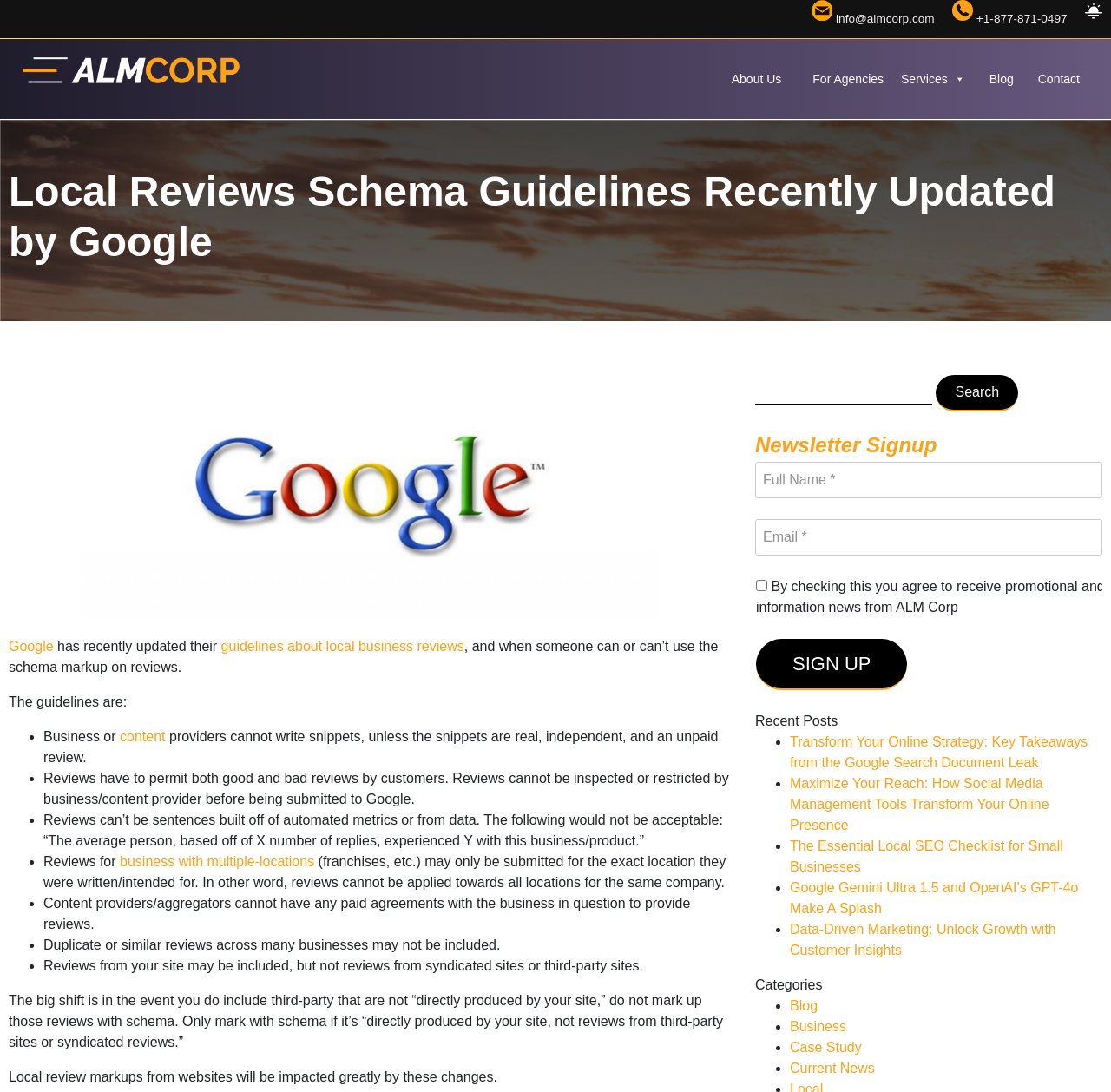Locate the bounding box coordinates of the UI element described by: "name="your-name" placeholder="Full Name *"". Provide the coordinates as four float numbers between 0 and 1, formatted as [left, top, right, bottom].

[0.68, 0.423, 0.992, 0.456]